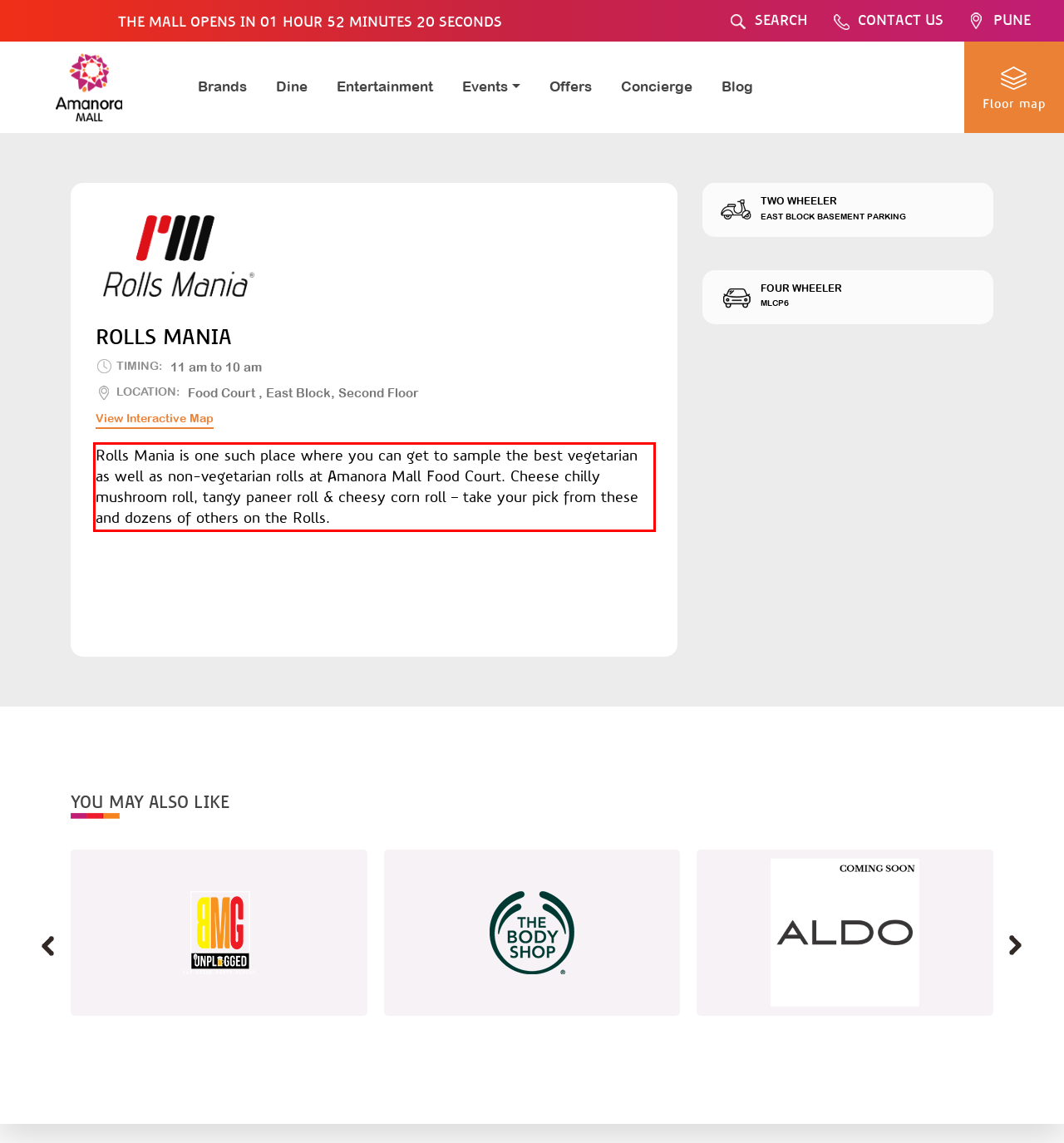Within the screenshot of the webpage, there is a red rectangle. Please recognize and generate the text content inside this red bounding box.

Rolls Mania is one such place where you can get to sample the best vegetarian as well as non-vegetarian rolls at Amanora Mall Food Court. Cheese chilly mushroom roll, tangy paneer roll & cheesy corn roll – take your pick from these and dozens of others on the Rolls.